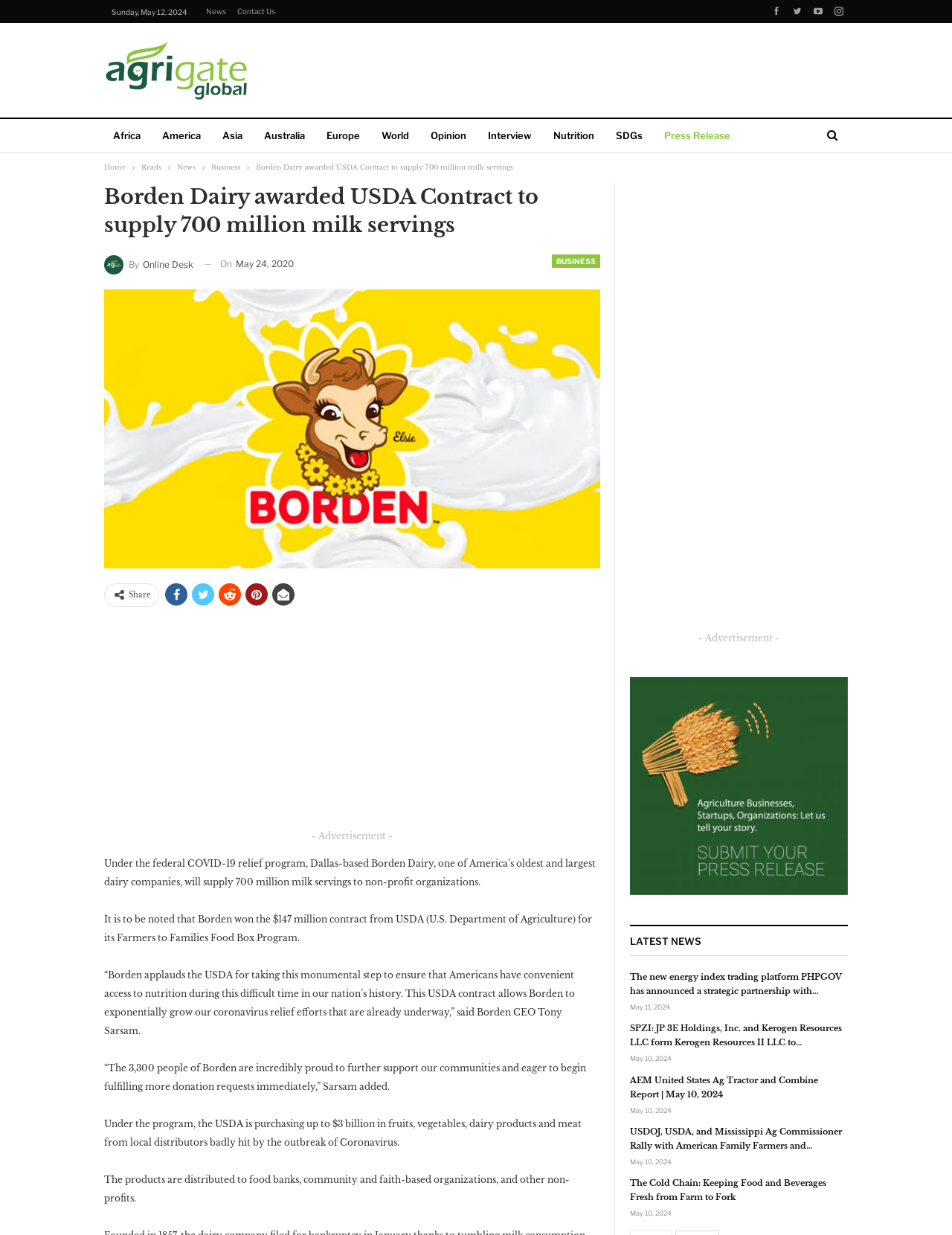Identify and generate the primary title of the webpage.

Borden Dairy awarded USDA Contract to supply 700 million milk servings